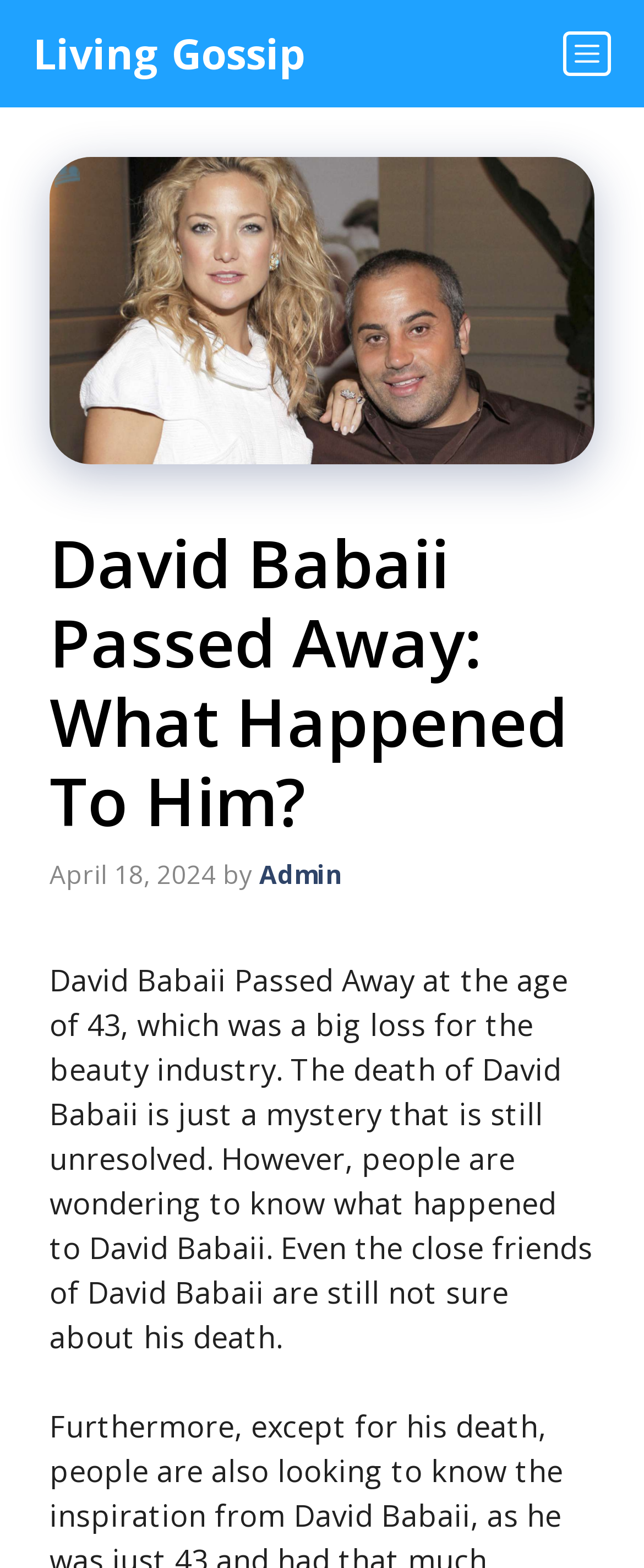Provide the bounding box coordinates for the UI element that is described as: "admin".

[0.403, 0.547, 0.531, 0.568]